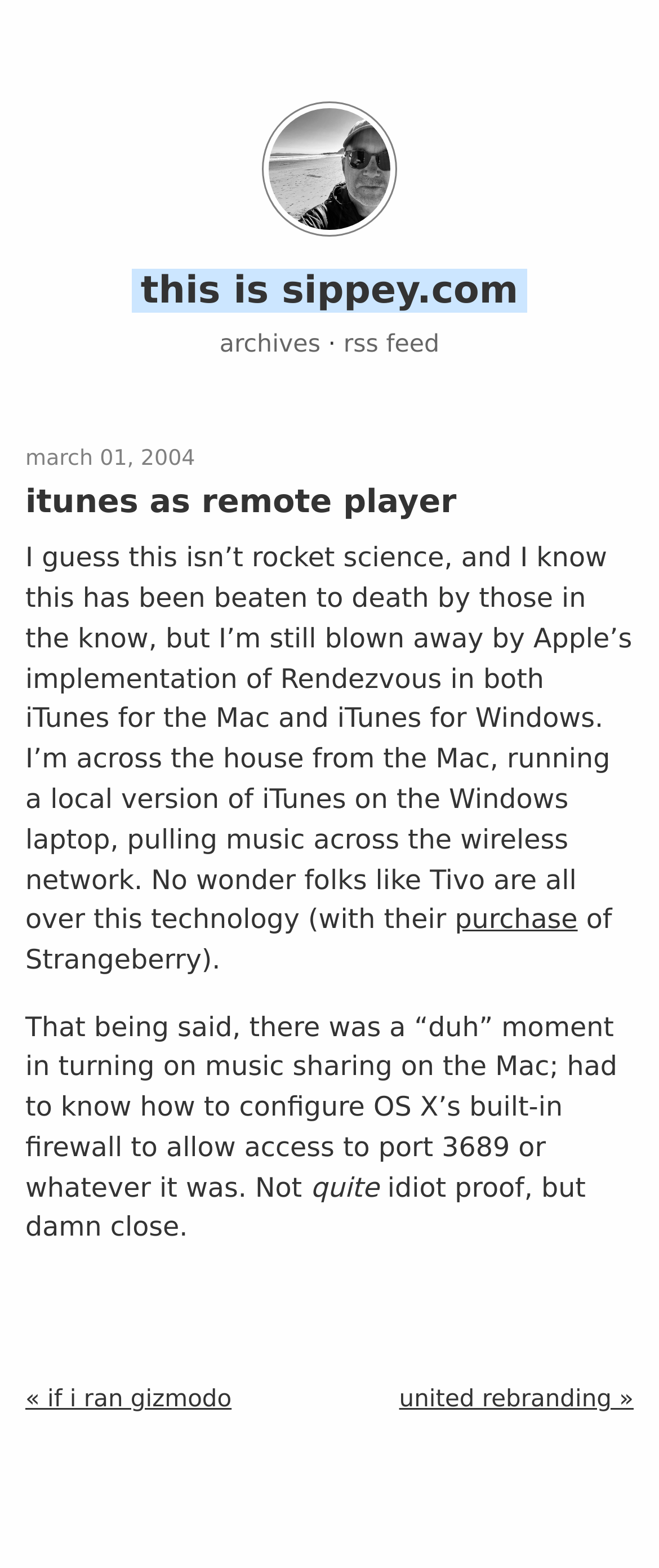Use the details in the image to answer the question thoroughly: 
What is the date of the blog post?

The date of the blog post is mentioned in the StaticText '01, 2004' with bounding box coordinates [0.141, 0.283, 0.296, 0.299], which is adjacent to the link 'march' with bounding box coordinates [0.038, 0.283, 0.141, 0.299].